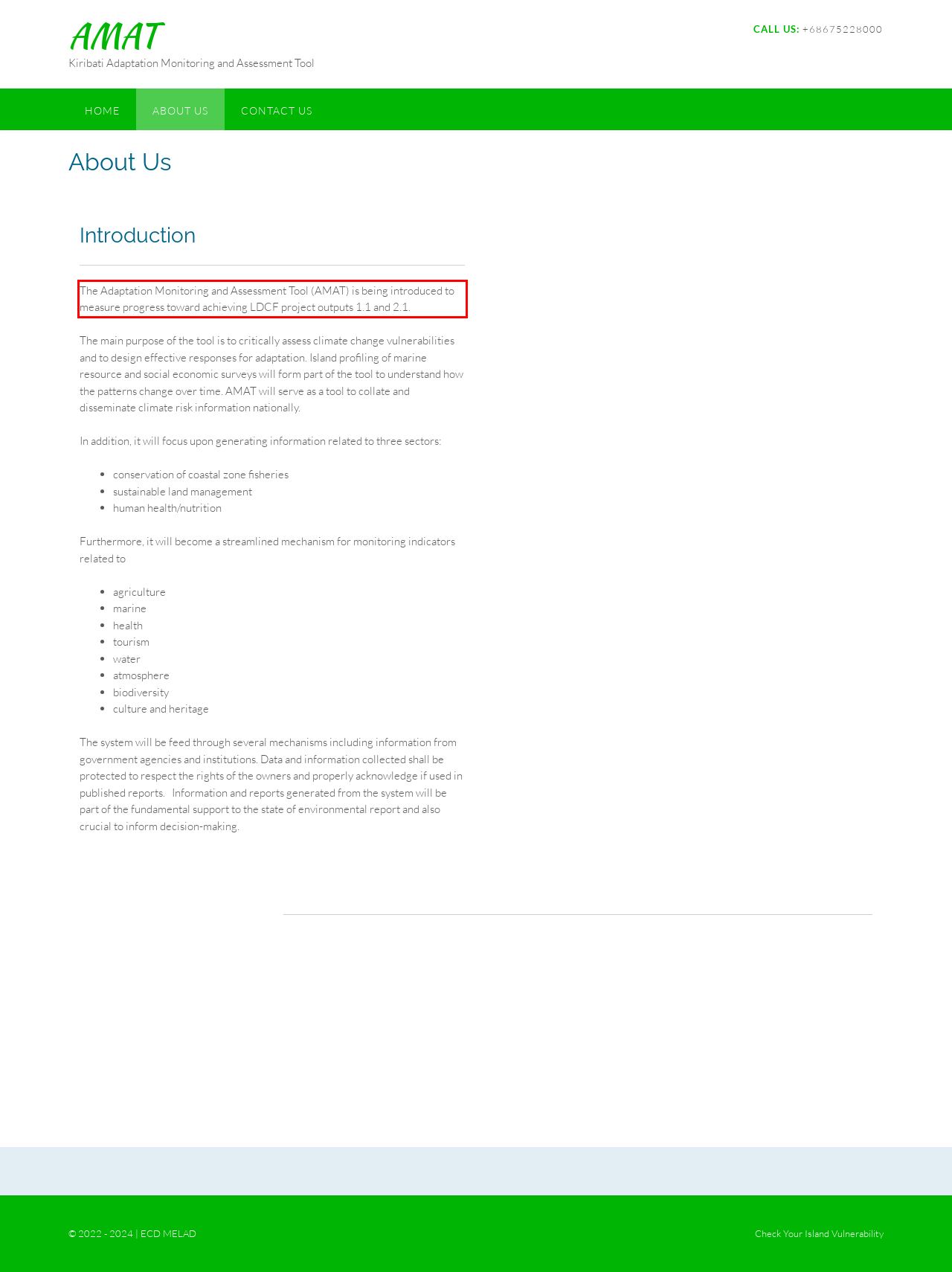Please look at the webpage screenshot and extract the text enclosed by the red bounding box.

The Adaptation Monitoring and Assessment Tool (AMAT) is being introduced to measure progress toward achieving LDCF project outputs 1.1 and 2.1.